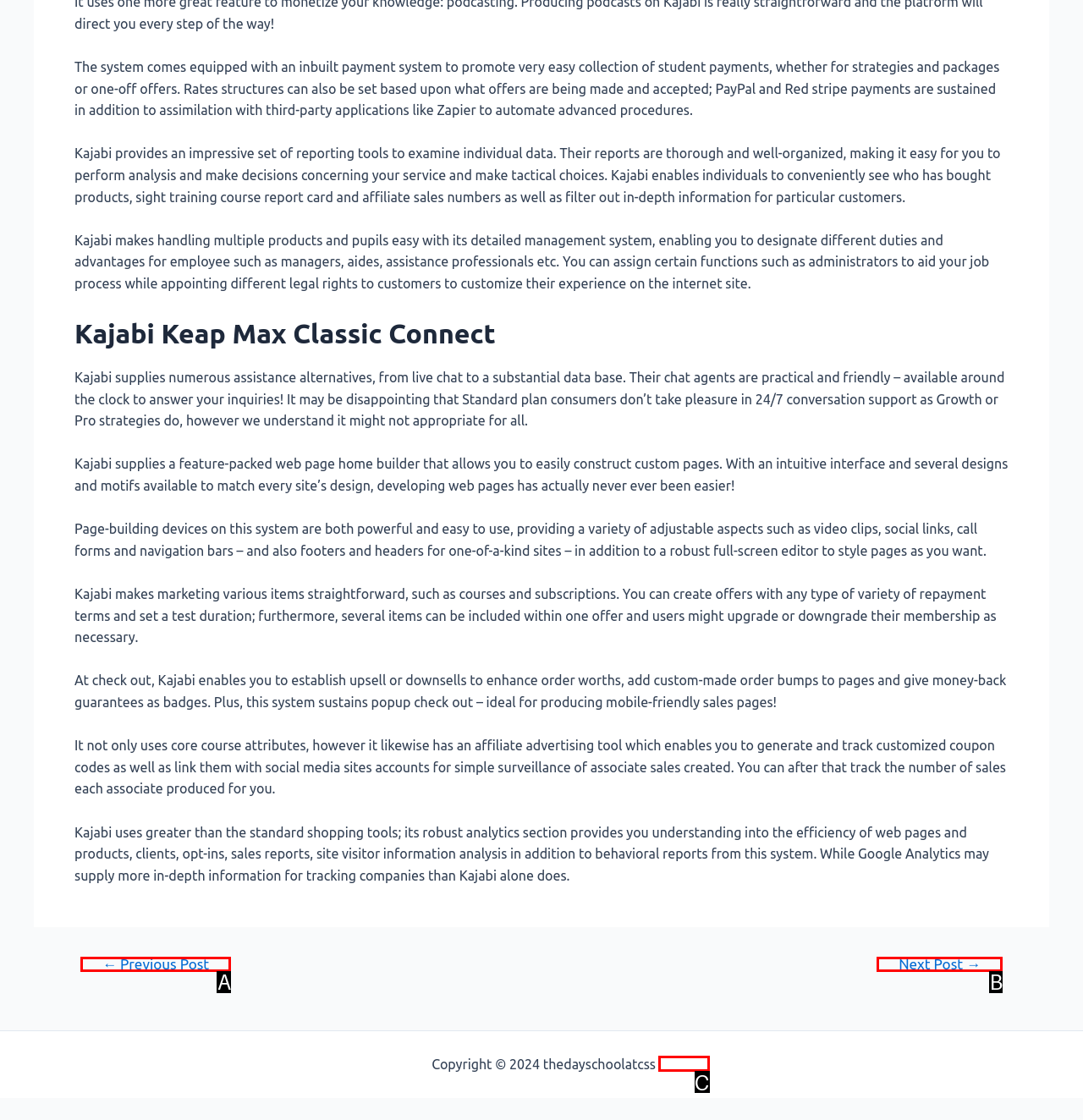Match the description to the correct option: Sitemap
Provide the letter of the matching option directly.

C